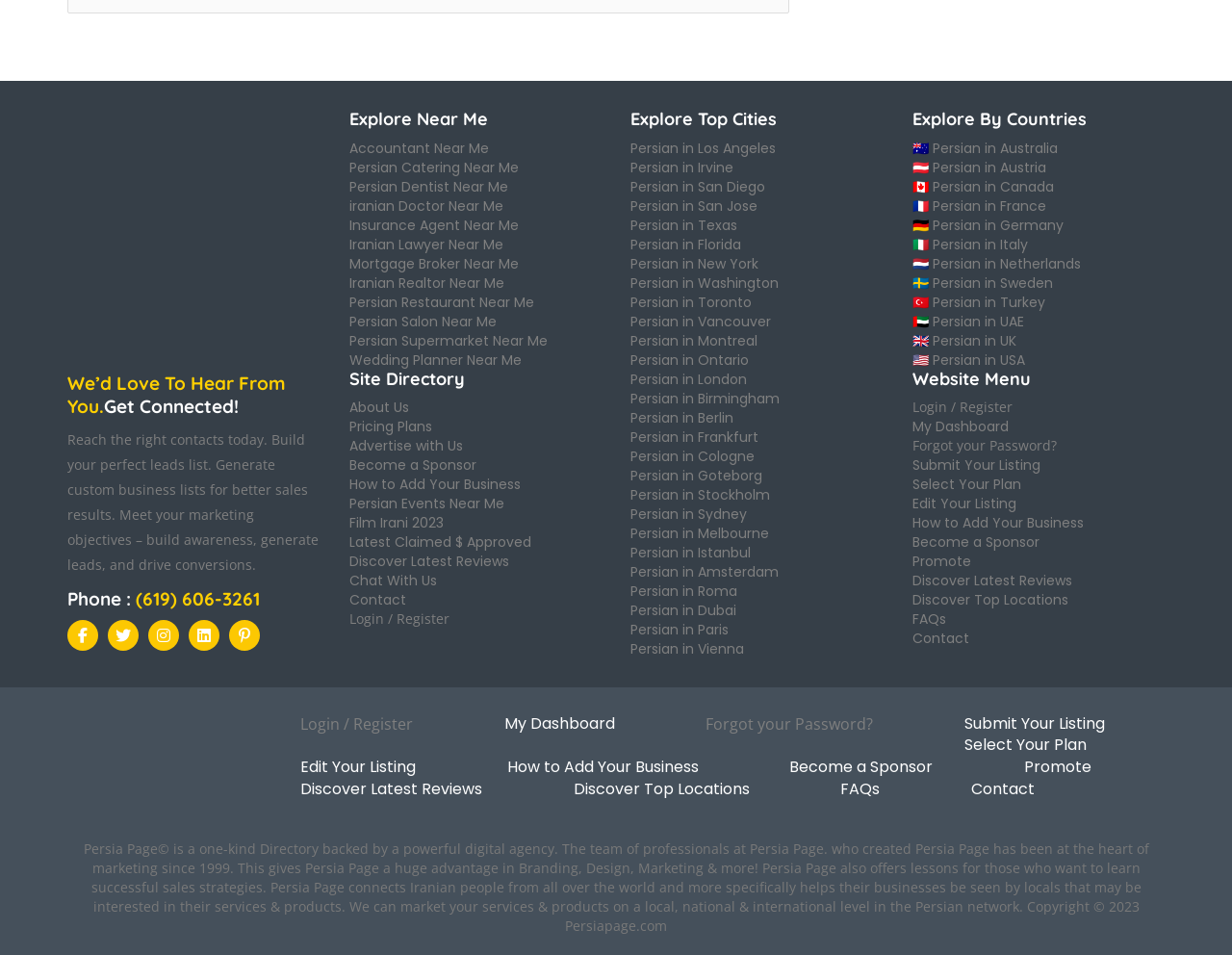Identify the bounding box coordinates of the section that should be clicked to achieve the task described: "Explore Near Me".

[0.283, 0.115, 0.488, 0.135]